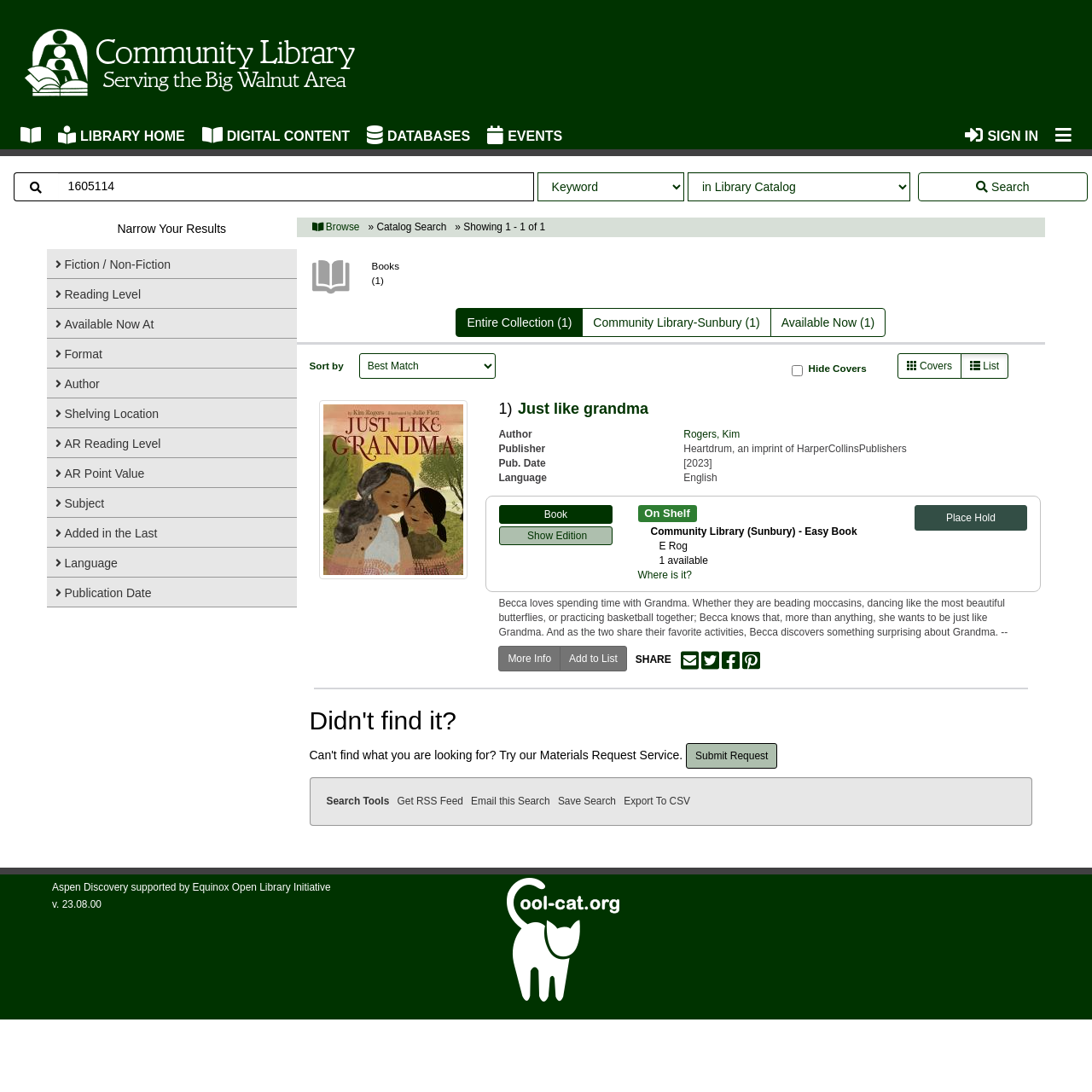Please find the bounding box coordinates of the element's region to be clicked to carry out this instruction: "Browse the catalog".

[0.286, 0.202, 0.329, 0.213]